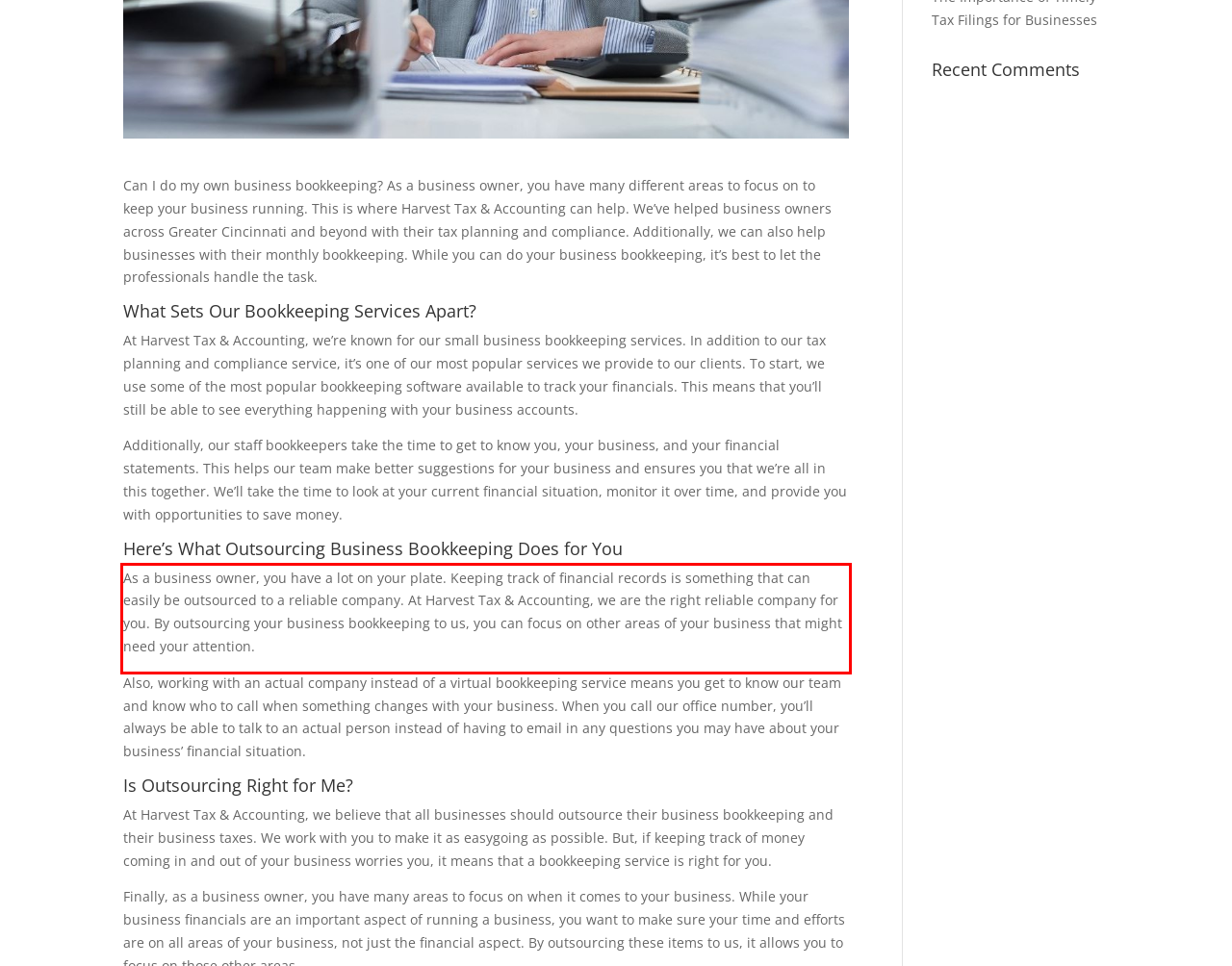Analyze the webpage screenshot and use OCR to recognize the text content in the red bounding box.

As a business owner, you have a lot on your plate. Keeping track of financial records is something that can easily be outsourced to a reliable company. At Harvest Tax & Accounting, we are the right reliable company for you. By outsourcing your business bookkeeping to us, you can focus on other areas of your business that might need your attention.